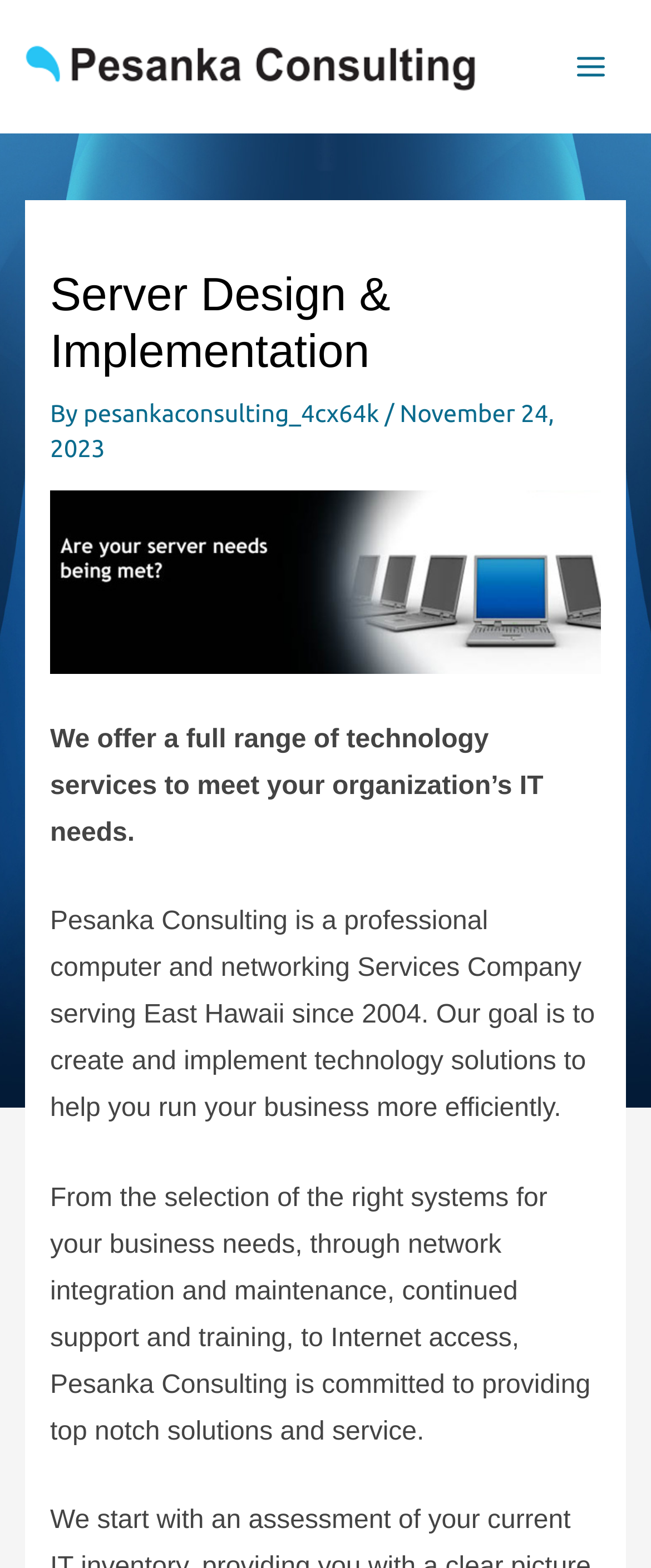Create a detailed summary of the webpage's content and design.

The webpage is about Pesanka Consulting, a professional computer and networking services company. At the top left of the page, there is a link with no text. To the right of this link, there is a button labeled "Main Menu" that is not expanded. Next to the button, there is a small image. 

Below these elements, there is a header section that spans most of the page's width. The header contains the title "Server Design & Implementation" in a heading, followed by the text "By pesankaconsulting_4cx64k" and the date "November 24, 2023". 

Below the header, there are three paragraphs of text. The first paragraph explains that the company offers a full range of technology services to meet the organization's IT needs. The second paragraph provides a brief overview of the company, stating that it has been serving East Hawaii since 2004 and aims to create and implement technology solutions to help businesses run more efficiently. The third paragraph describes the company's services, including selecting the right systems, network integration and maintenance, support and training, and Internet access.